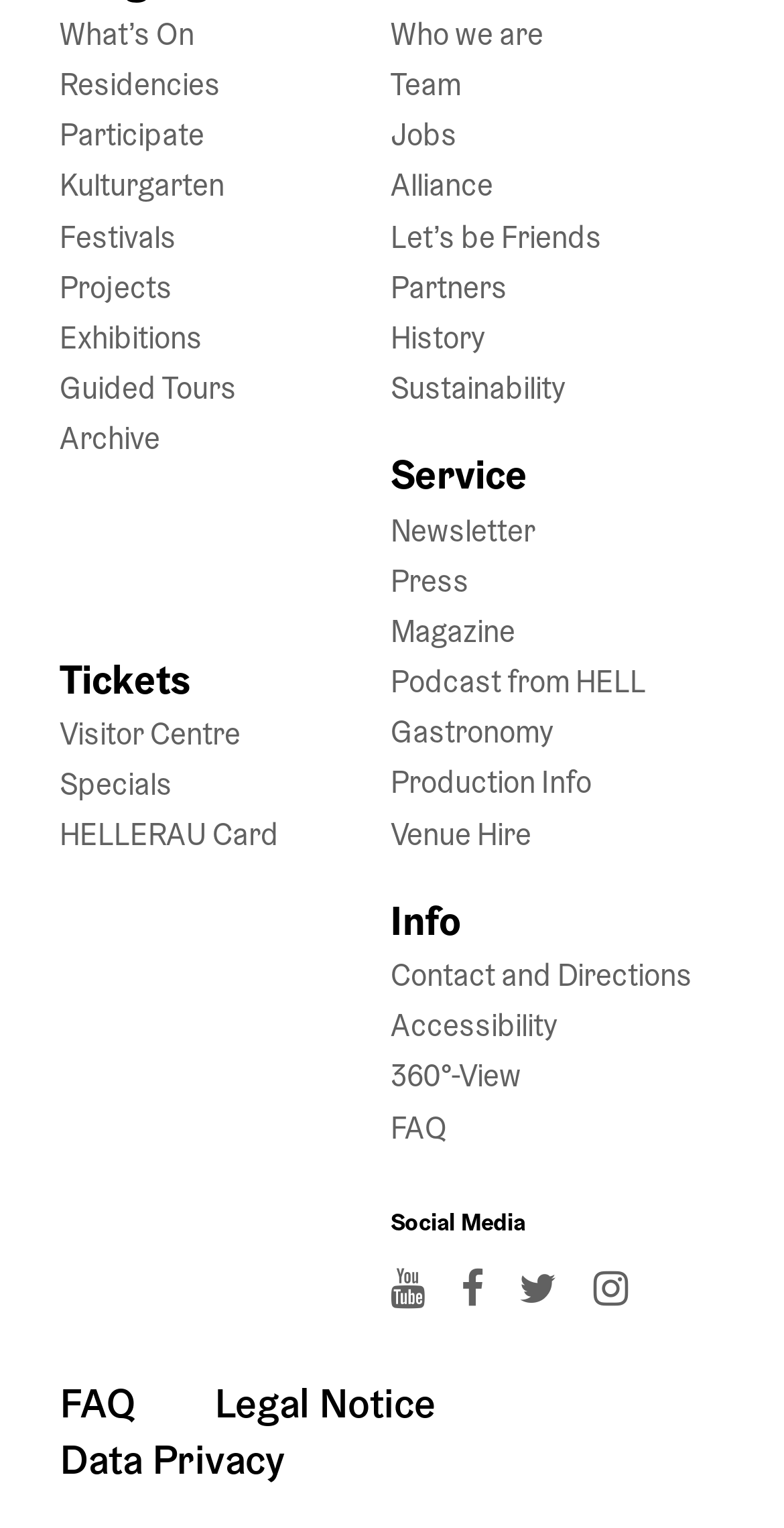For the following element description, predict the bounding box coordinates in the format (top-left x, top-left y, bottom-right x, bottom-right y). All values should be floating point numbers between 0 and 1. Description: Who we are

[0.498, 0.009, 0.693, 0.034]